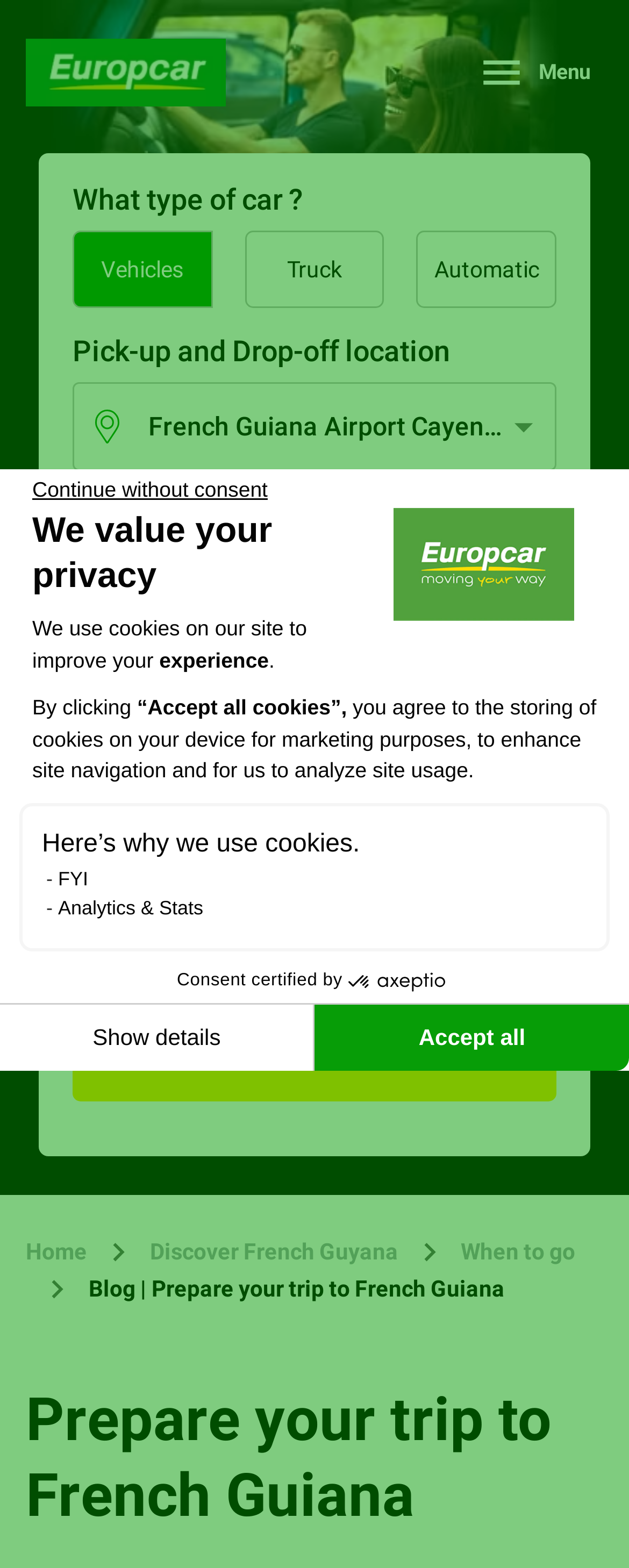What type of car can I rent?
Utilize the information in the image to give a detailed answer to the question.

Based on the webpage, I can see that there are three buttons under the 'What type of car?' section, which are 'Vehicles', 'Truck', and 'Automatic'. These options suggest that I can rent different types of cars, including vehicles, trucks, and automatic cars.